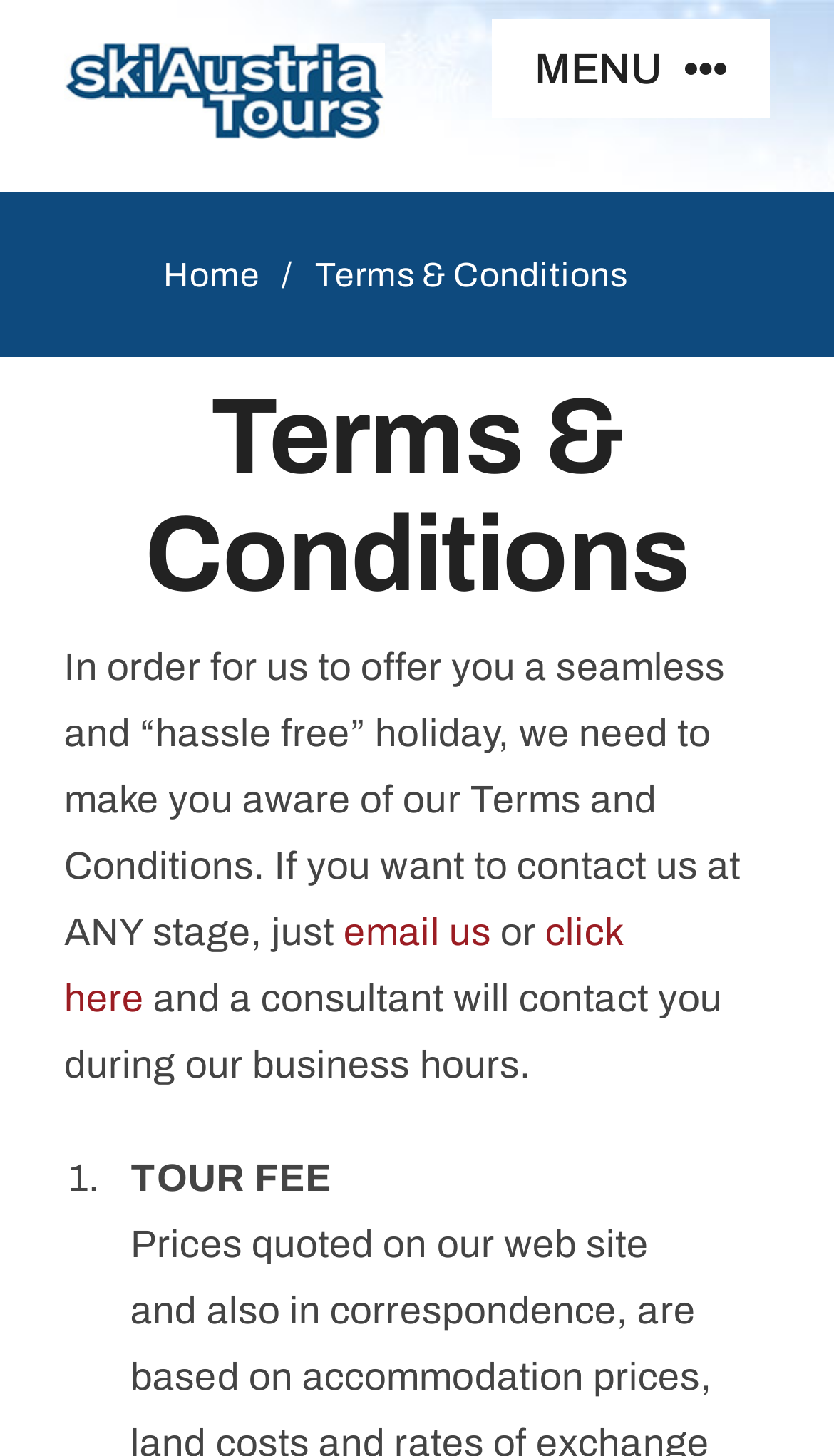How can I contact the company?
Refer to the image and give a detailed answer to the query.

I found the contact information by looking at the links 'email us' and 'click here' which suggest that I can contact the company by emailing them or clicking on the provided link.